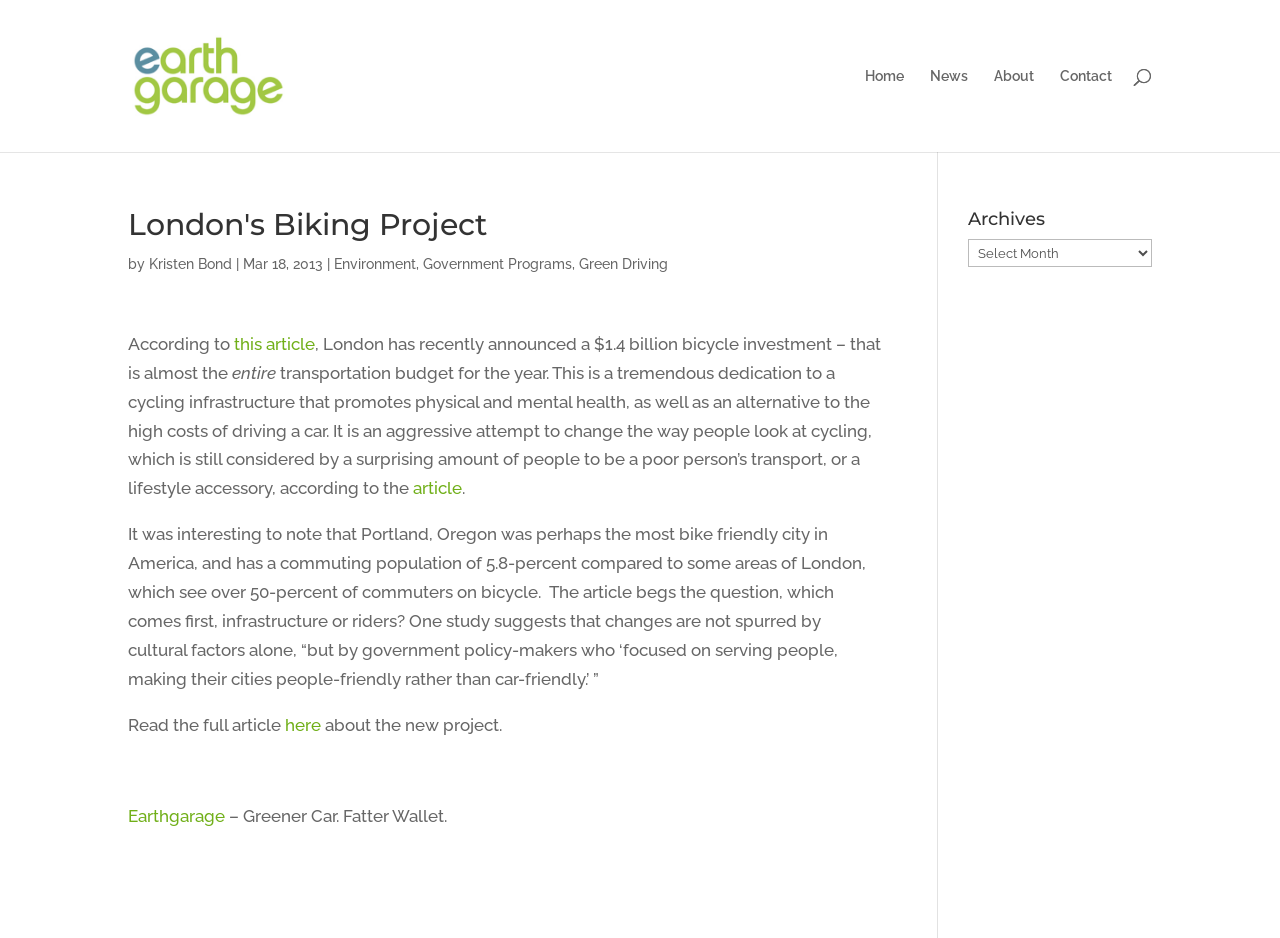How much is London's bicycle investment?
From the image, provide a succinct answer in one word or a short phrase.

$1.4 billion